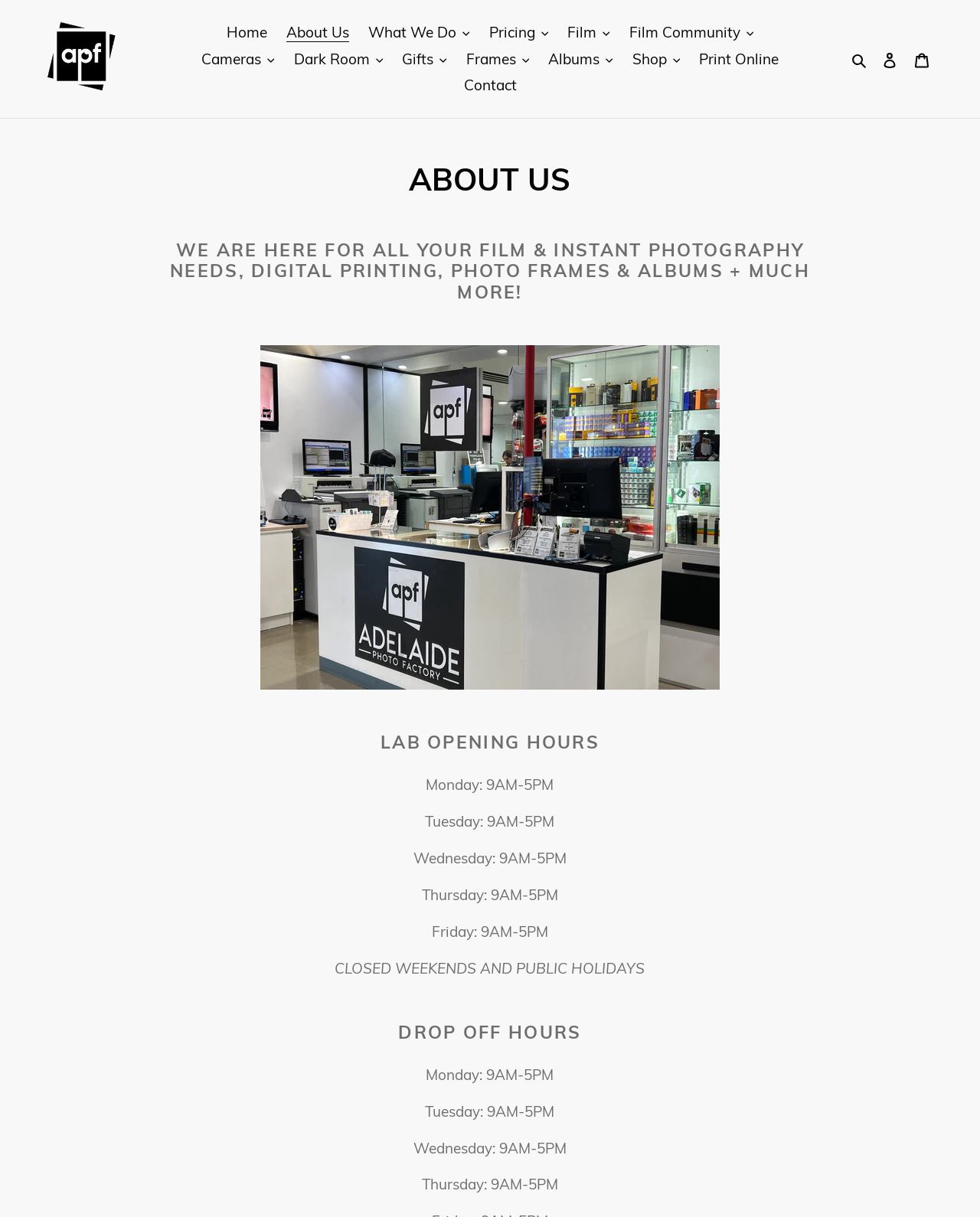Please find the bounding box for the UI component described as follows: "Film Community".

[0.634, 0.016, 0.777, 0.037]